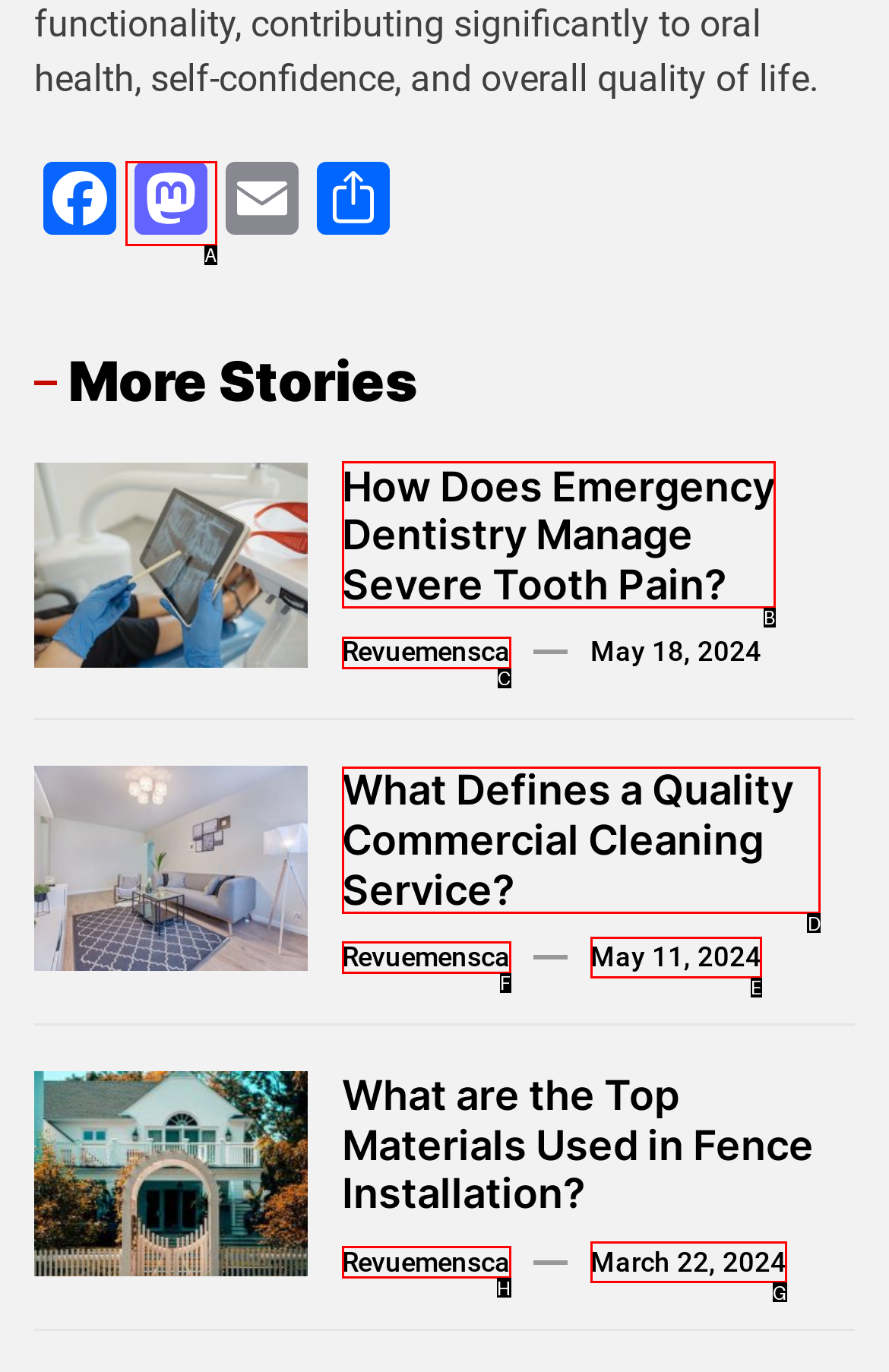Identify the correct choice to execute this task: Read article about commercial cleaning service
Respond with the letter corresponding to the right option from the available choices.

D